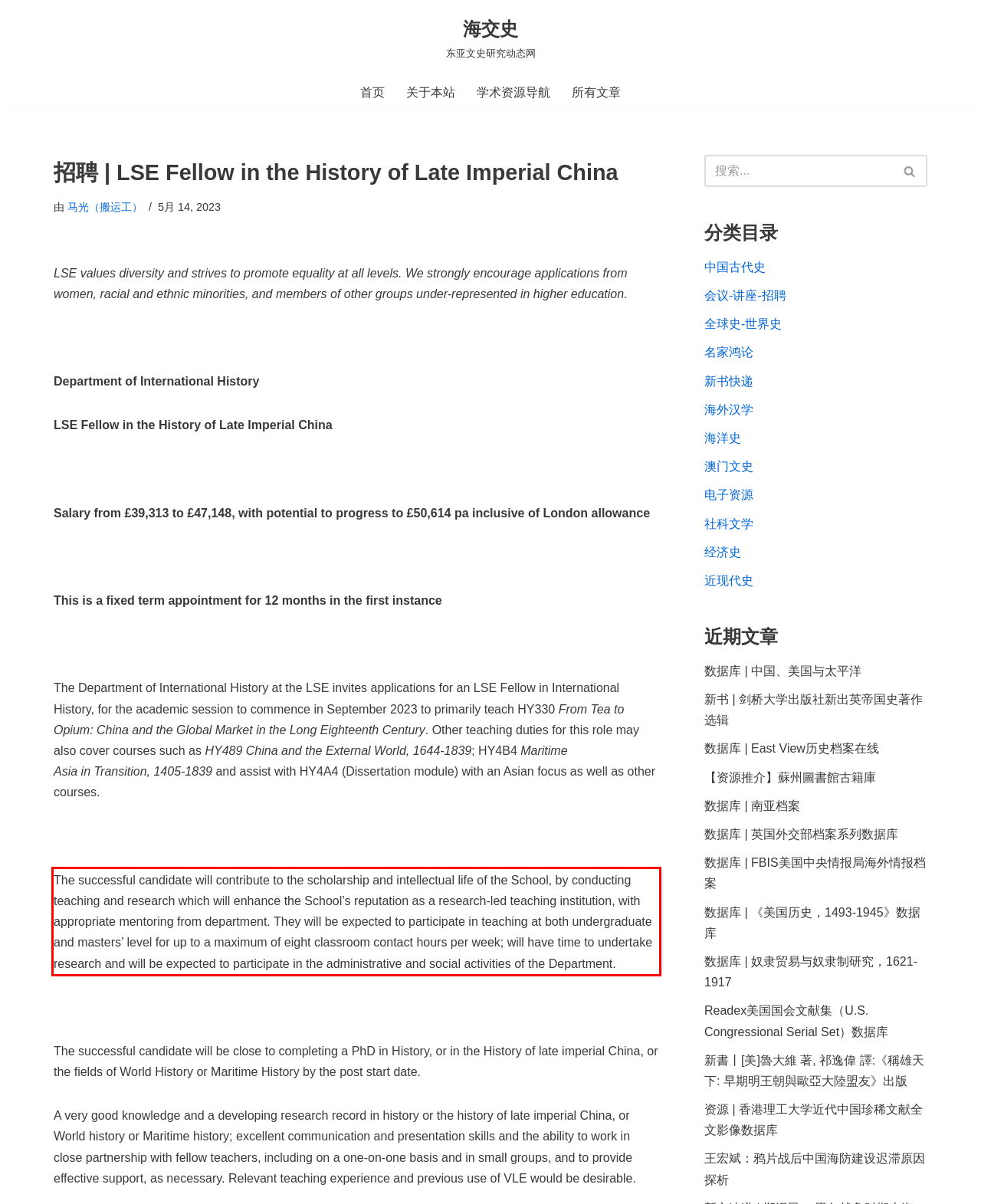Within the screenshot of the webpage, there is a red rectangle. Please recognize and generate the text content inside this red bounding box.

The successful candidate will contribute to the scholarship and intellectual life of the School, by conducting teaching and research which will enhance the School’s reputation as a research-led teaching institution, with appropriate mentoring from department. They will be expected to participate in teaching at both undergraduate and masters’ level for up to a maximum of eight classroom contact hours per week; will have time to undertake research and will be expected to participate in the administrative and social activities of the Department.